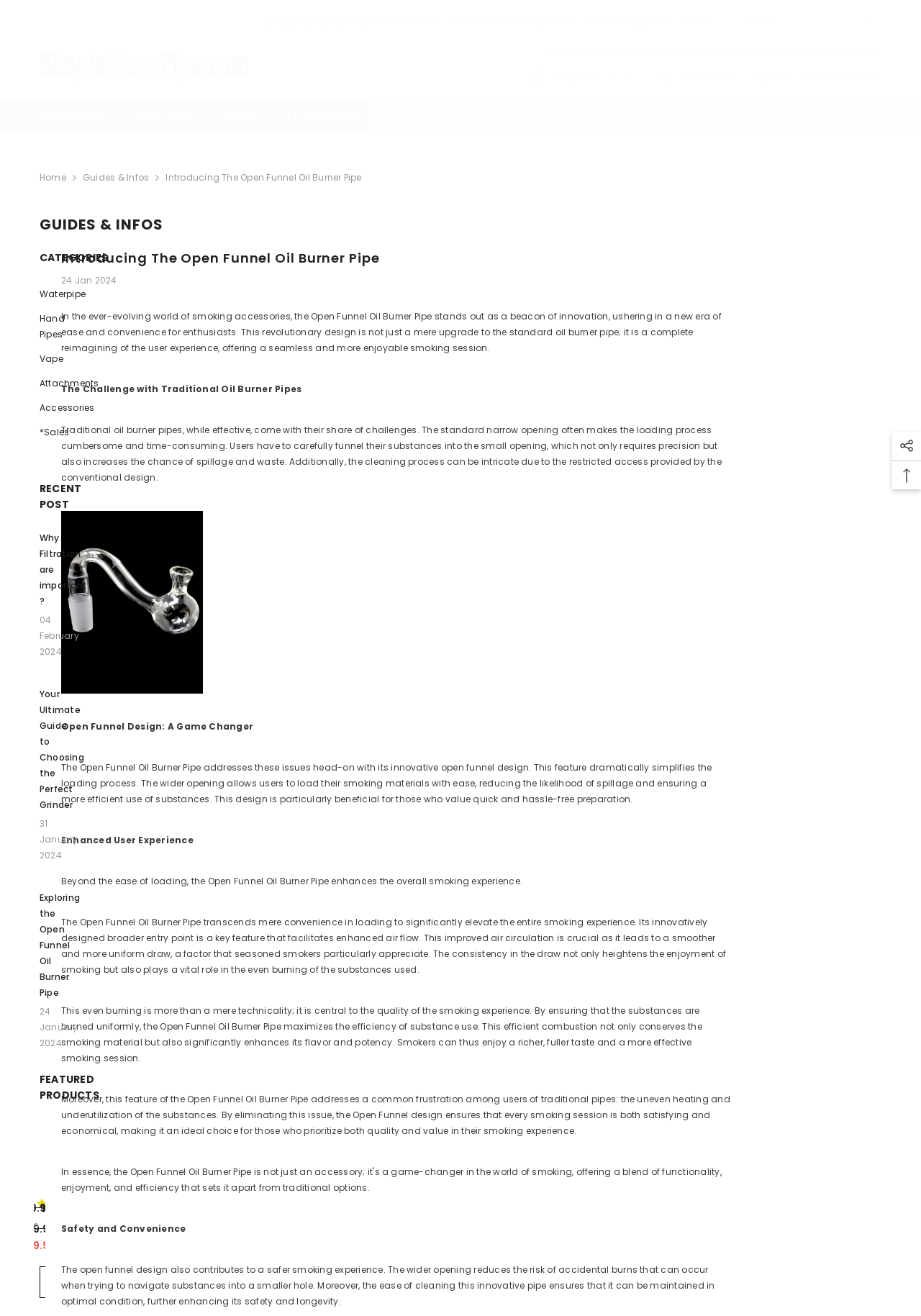Please identify the bounding box coordinates of the clickable area that will allow you to execute the instruction: "View shopping cart".

[0.577, 0.053, 0.696, 0.066]